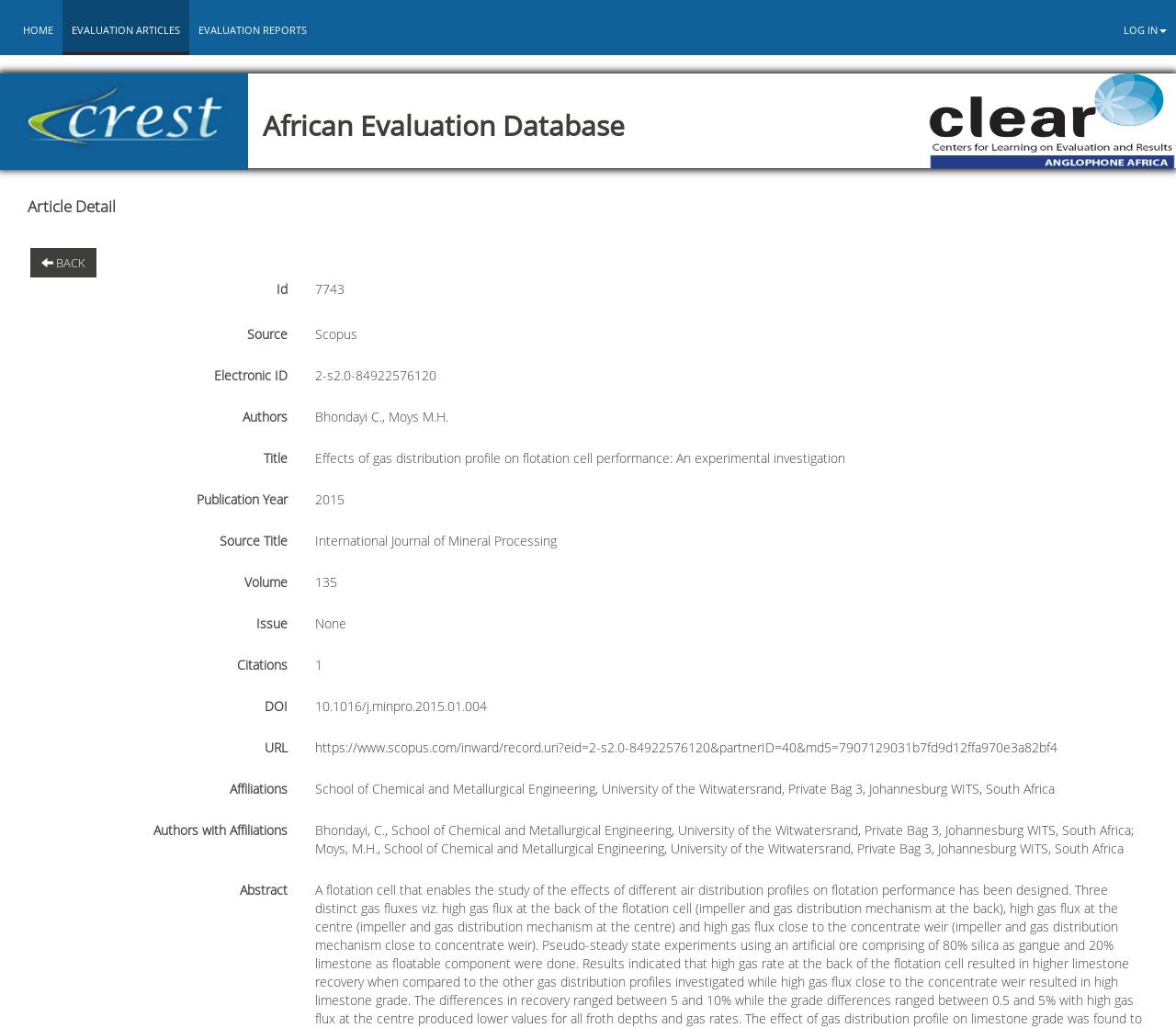Detail the webpage's structure and highlights in your description.

The webpage is titled "African Evaluation Database" and has a navigation menu at the top with four links: "LOG IN", "HOME", "EVALUATION ARTICLES", and "EVALUATION REPORTS". Below the navigation menu, there is a main section with a header that displays the title "African Evaluation Database" and two images on either side.

The main content of the page is an article detail section, which displays information about a specific article. The article detail section is divided into several sections, including "Id", "Source", "Electronic ID", "Authors", "Title", "Publication Year", "Source Title", "Volume", "Issue", "Citations", "DOI", "URL", "Affiliations", and "Authors with Affiliations". Each section has a label and a corresponding value or text.

The article's title is "Effects of gas distribution profile on flotation cell performance: An experimental investigation", and it has authors "Bhondayi C., Moys M.H.". The article's publication year is 2015, and it was published in the "International Journal of Mineral Processing" with a volume of 135 and no issue number. The article has a DOI and a URL, and it is affiliated with the "School of Chemical and Metallurgical Engineering, University of the Witwatersrand, Private Bag 3, Johannesburg WITS, South Africa".

There is also a "BACK" link at the top of the article detail section, which allows users to navigate back to a previous page.